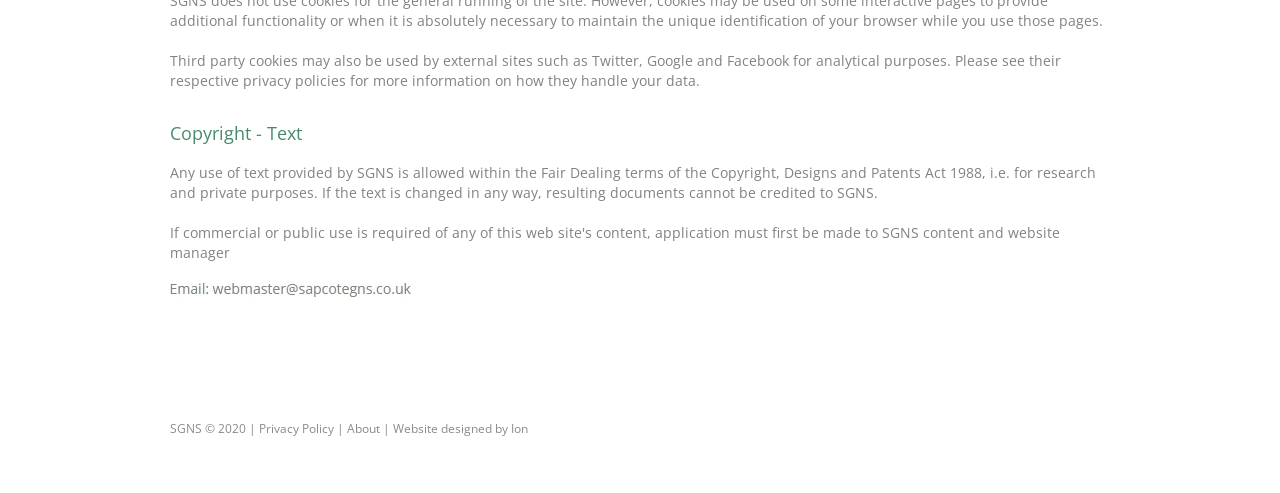Given the element description: "About", predict the bounding box coordinates of the UI element it refers to, using four float numbers between 0 and 1, i.e., [left, top, right, bottom].

[0.271, 0.852, 0.297, 0.886]